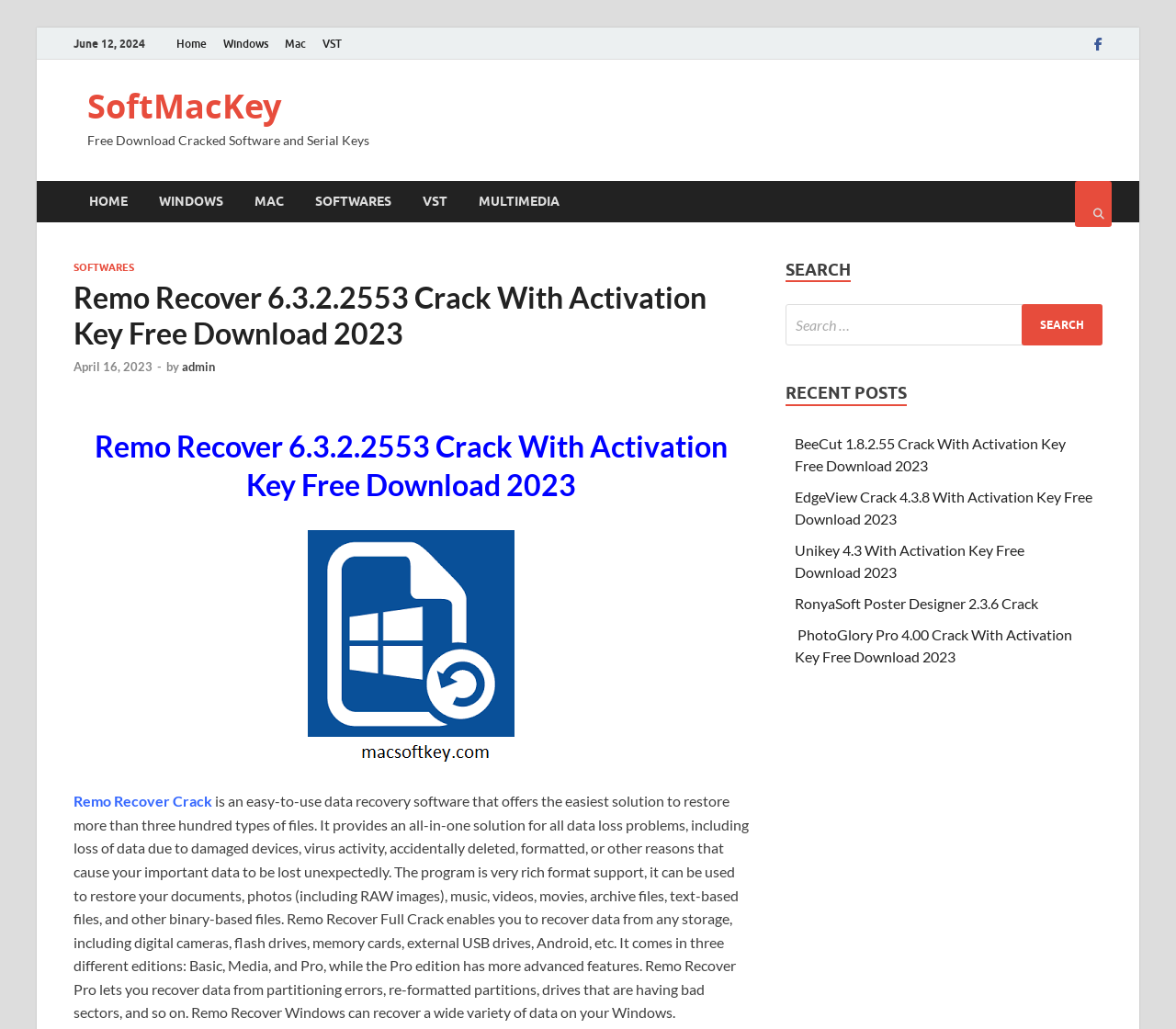Given the element description, predict the bounding box coordinates in the format (top-left x, top-left y, bottom-right x, bottom-right y), using floating point numbers between 0 and 1: VST

[0.346, 0.176, 0.394, 0.216]